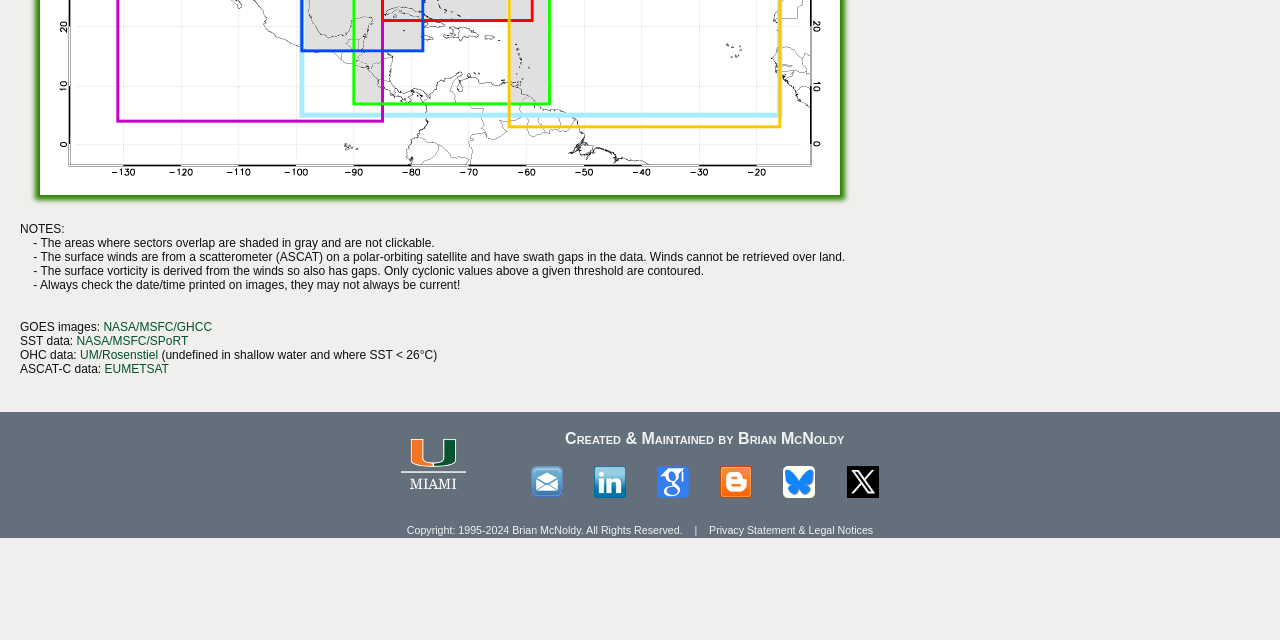Using the provided element description "Privacy Statement & Legal Notices", determine the bounding box coordinates of the UI element.

[0.554, 0.819, 0.682, 0.838]